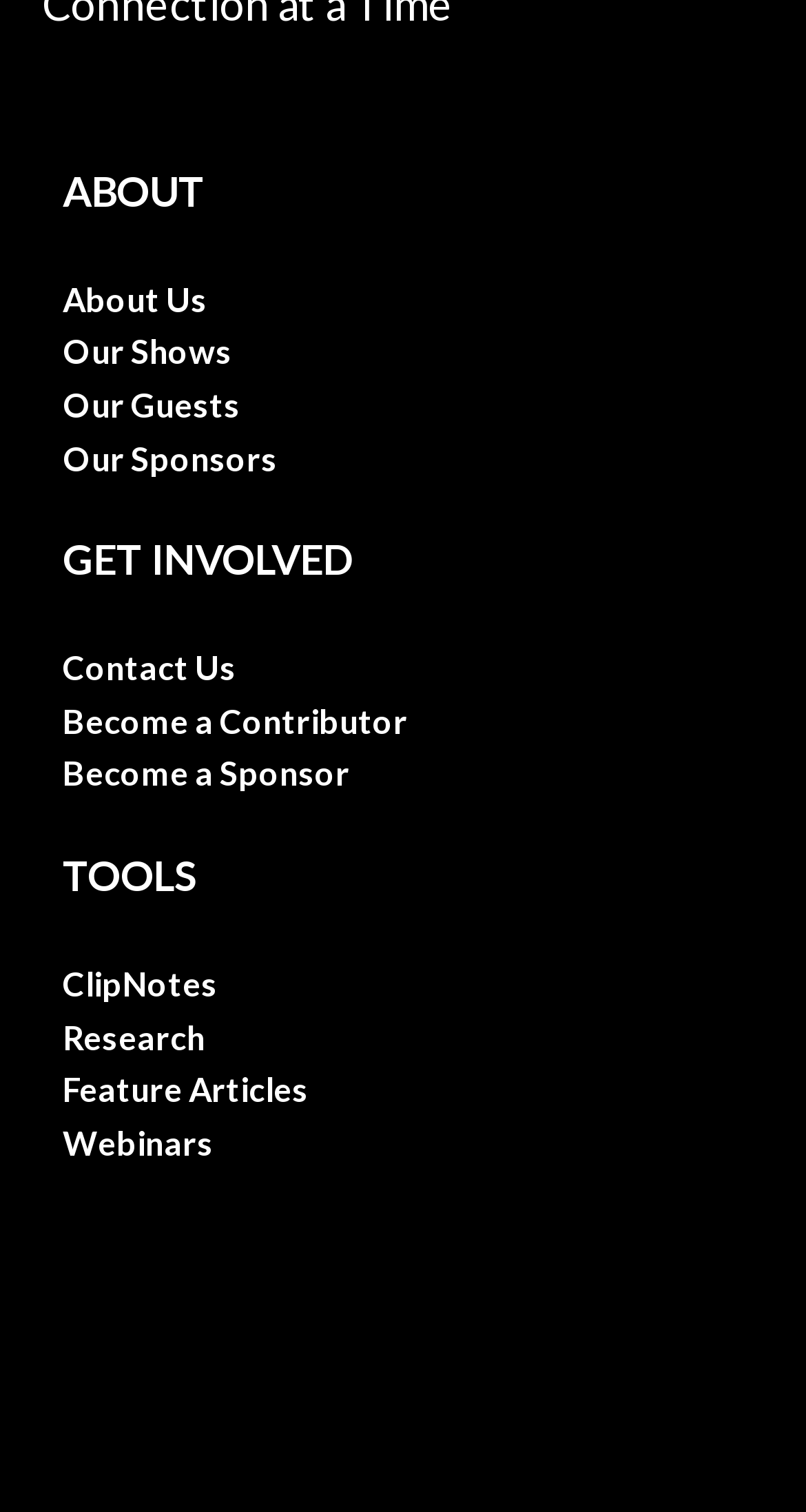Locate the bounding box coordinates of the region to be clicked to comply with the following instruction: "view the author's profile". The coordinates must be four float numbers between 0 and 1, in the form [left, top, right, bottom].

None